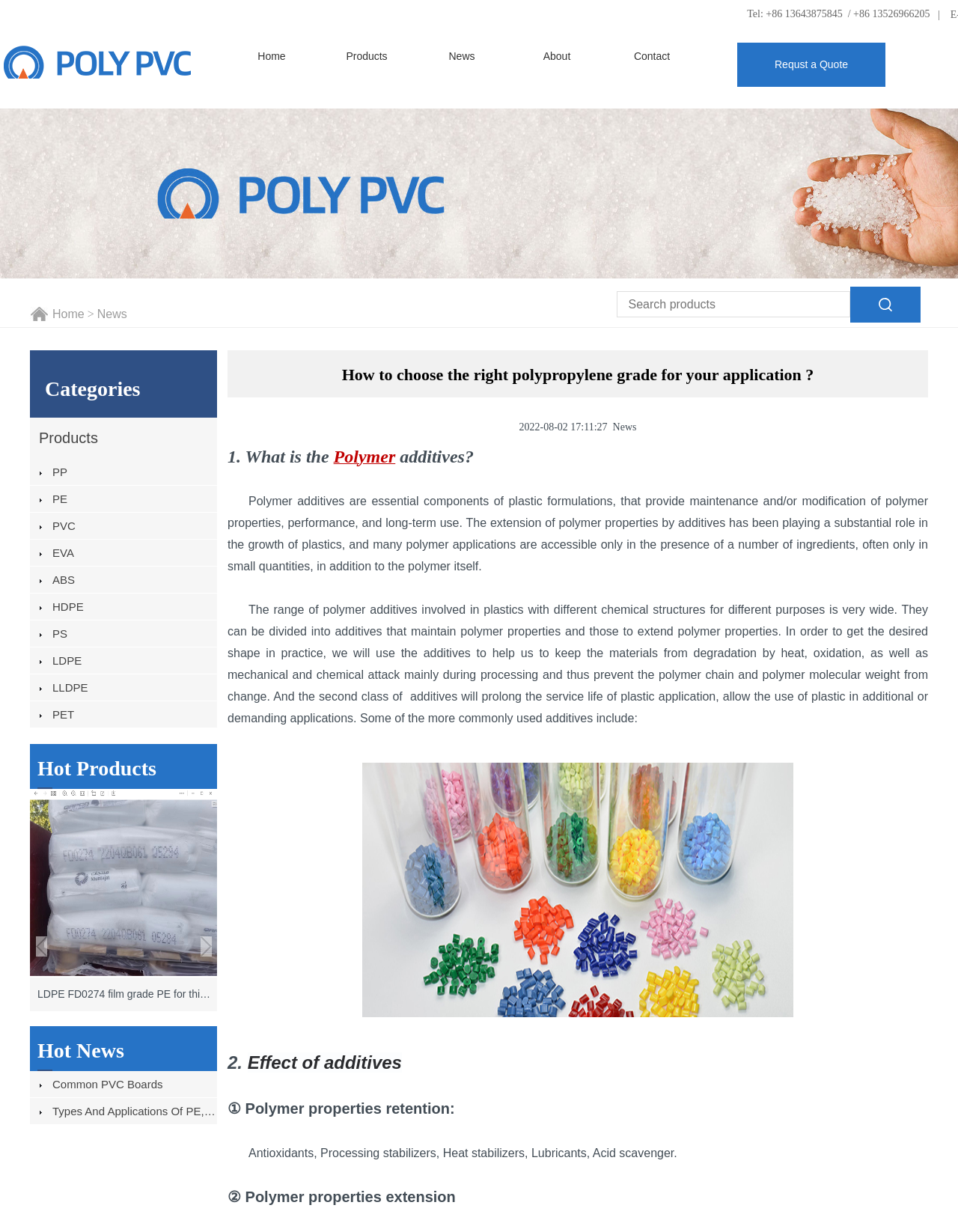Please find and generate the text of the main header of the webpage.

How to choose the right polypropylene grade for your application ?